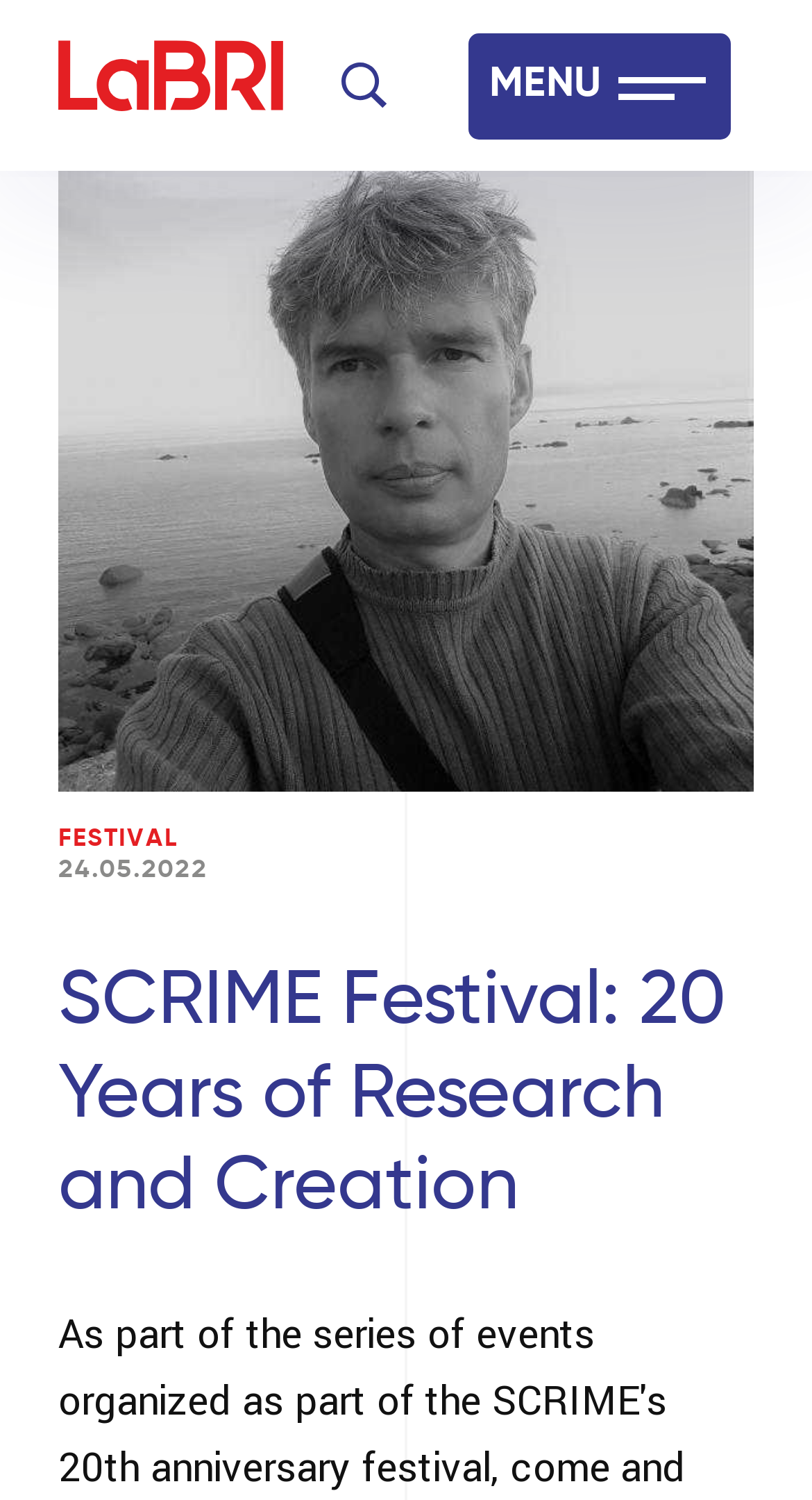Locate the UI element described by Site by Rawsterne in the provided webpage screenshot. Return the bounding box coordinates in the format (top-left x, top-left y, bottom-right x, bottom-right y), ensuring all values are between 0 and 1.

None